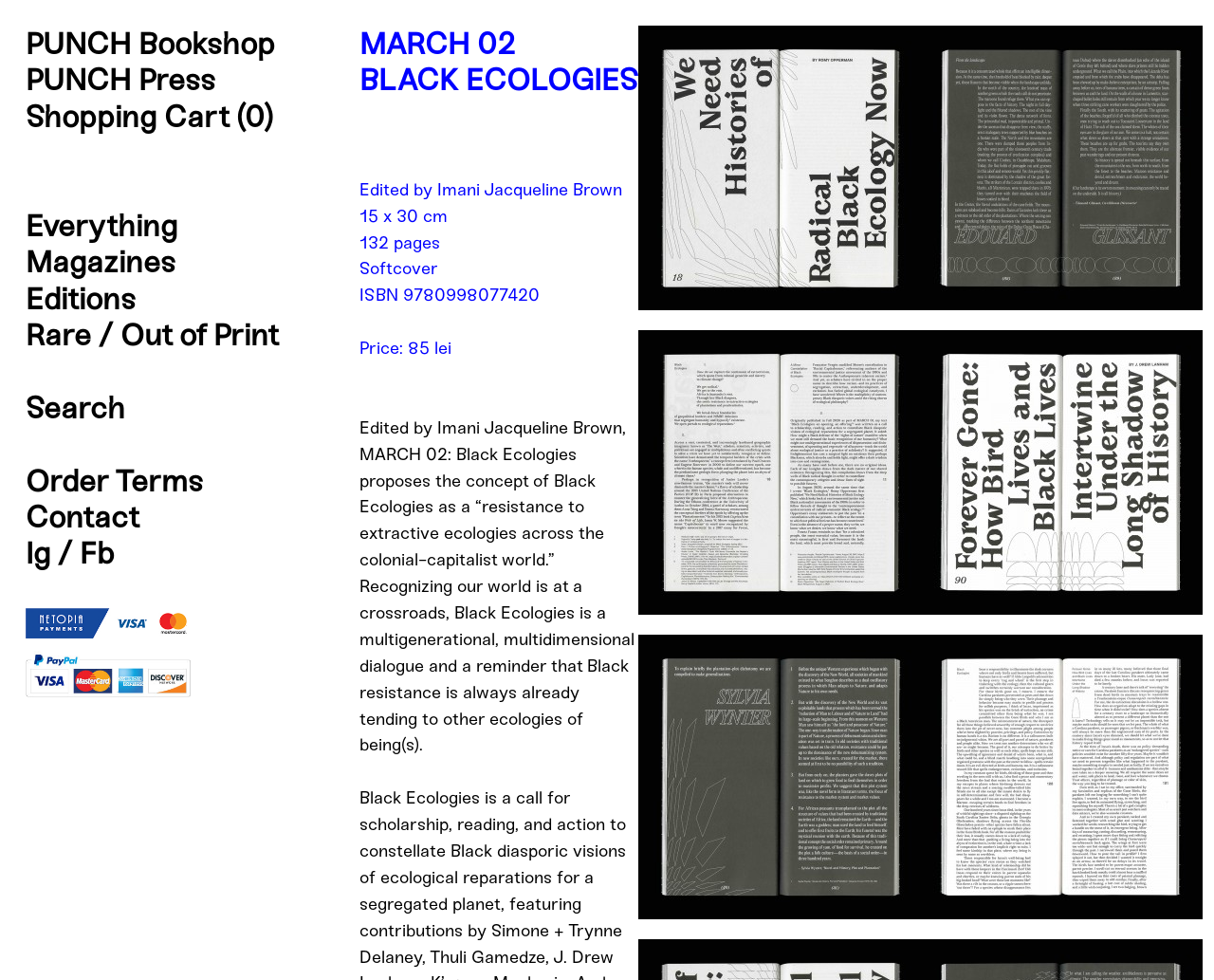Identify the bounding box coordinates for the region to click in order to carry out this instruction: "View image of MARCH 02 Black Ecologies". Provide the coordinates using four float numbers between 0 and 1, formatted as [left, top, right, bottom].

[0.526, 0.026, 0.76, 0.317]